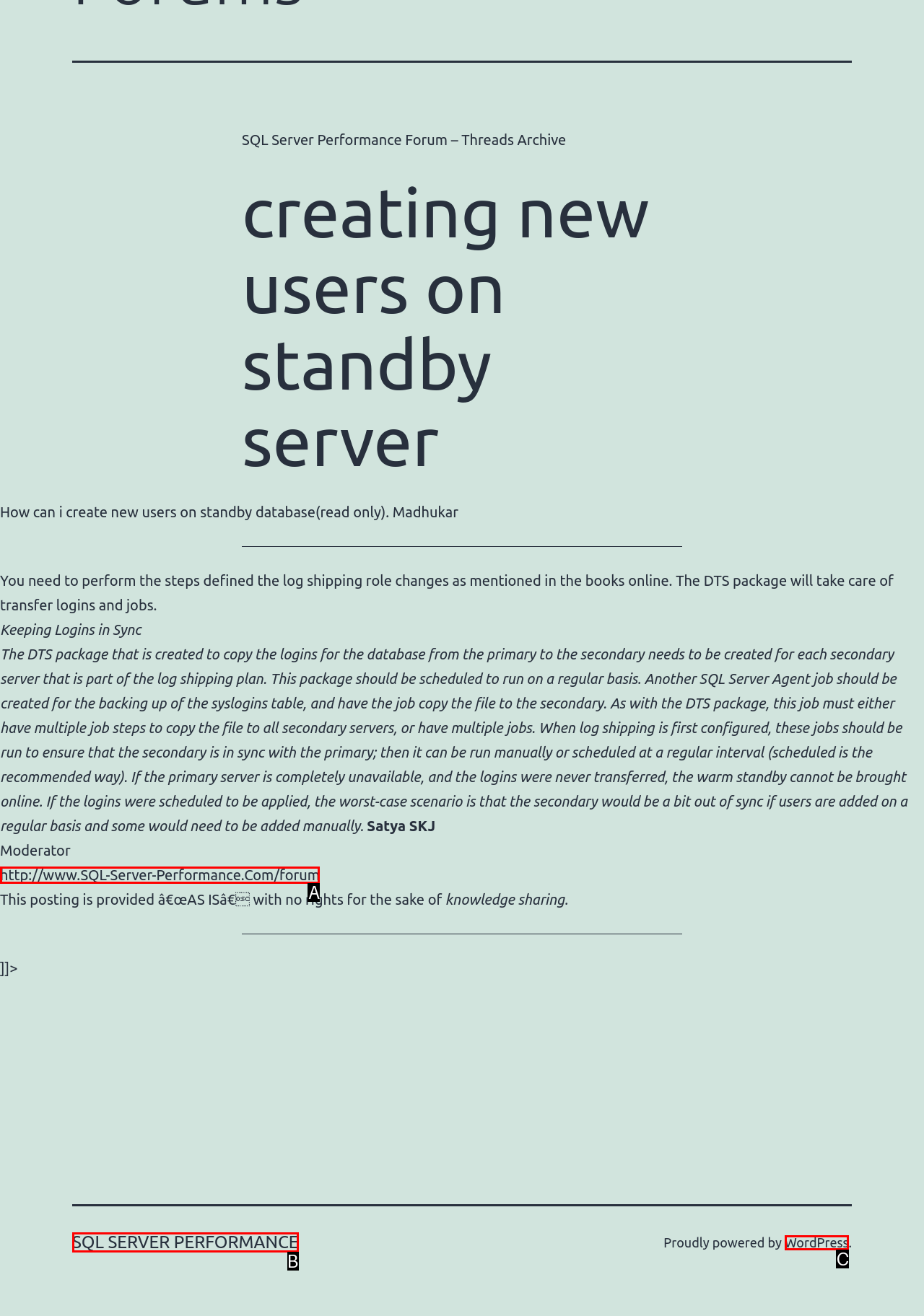Choose the HTML element that corresponds to the description: WordPress
Provide the answer by selecting the letter from the given choices.

C